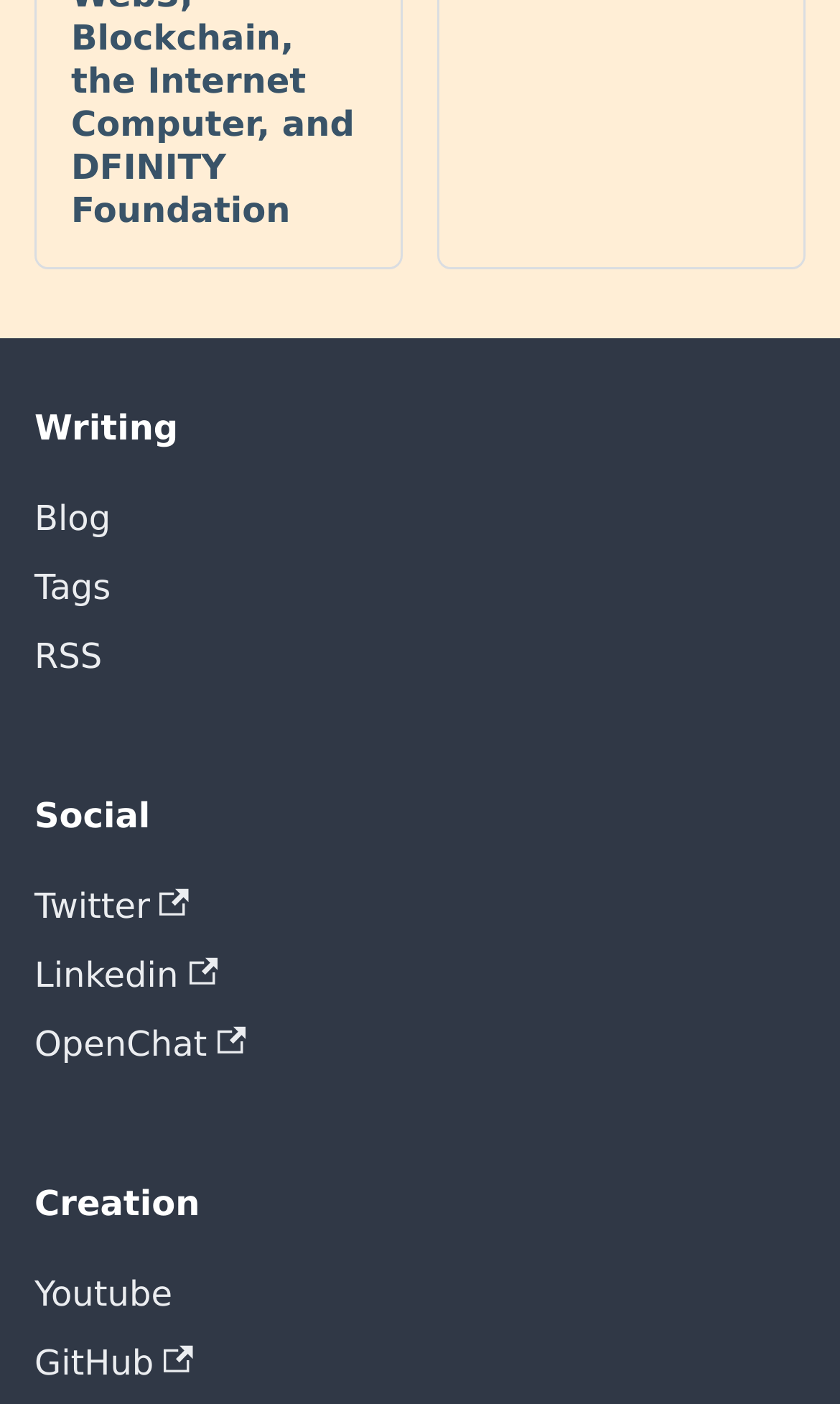Give a one-word or short phrase answer to the question: 
How many social media links are there?

3